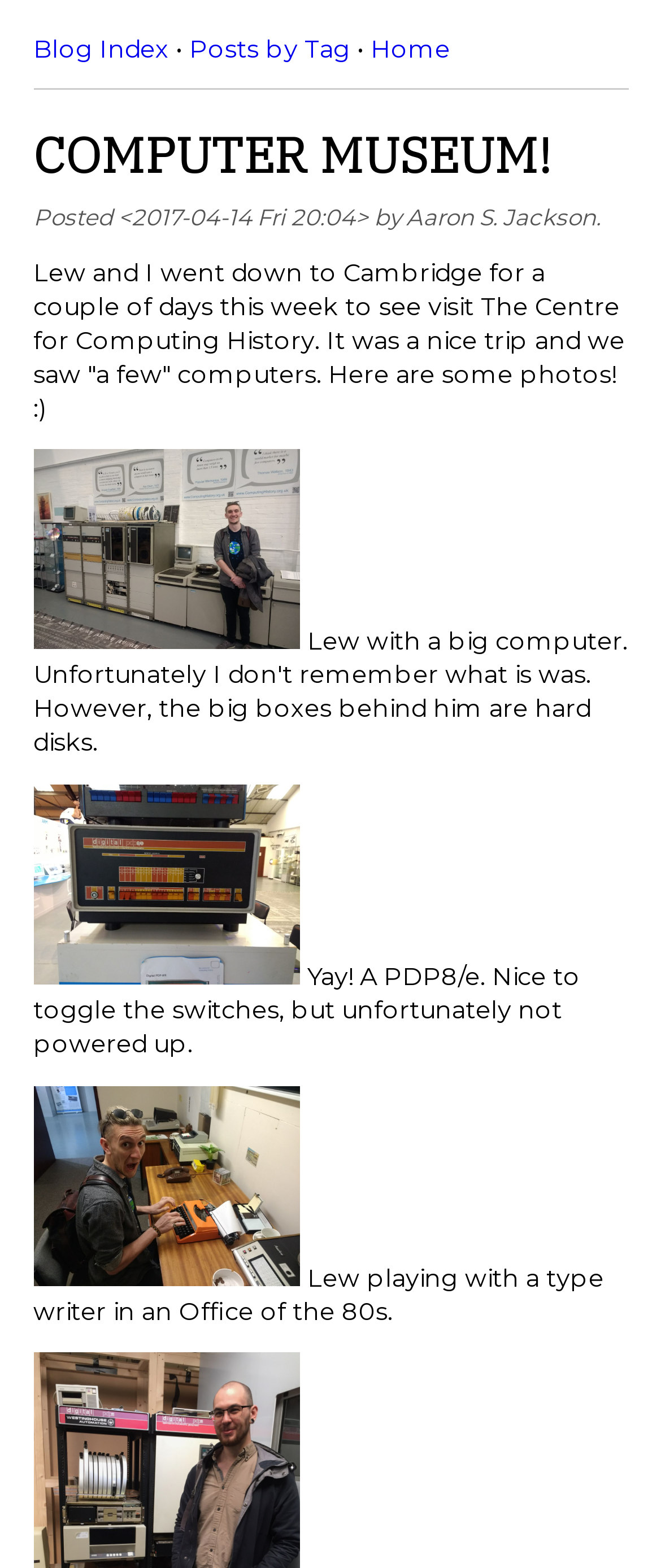What is the date of the latest post?
Please provide a comprehensive answer based on the visual information in the image.

I found the StaticText element [28] which contains the date 'Posted <2017-04-14 Fri 20:04> by Aaron S. Jackson.'. This suggests that the latest post was made on this date.